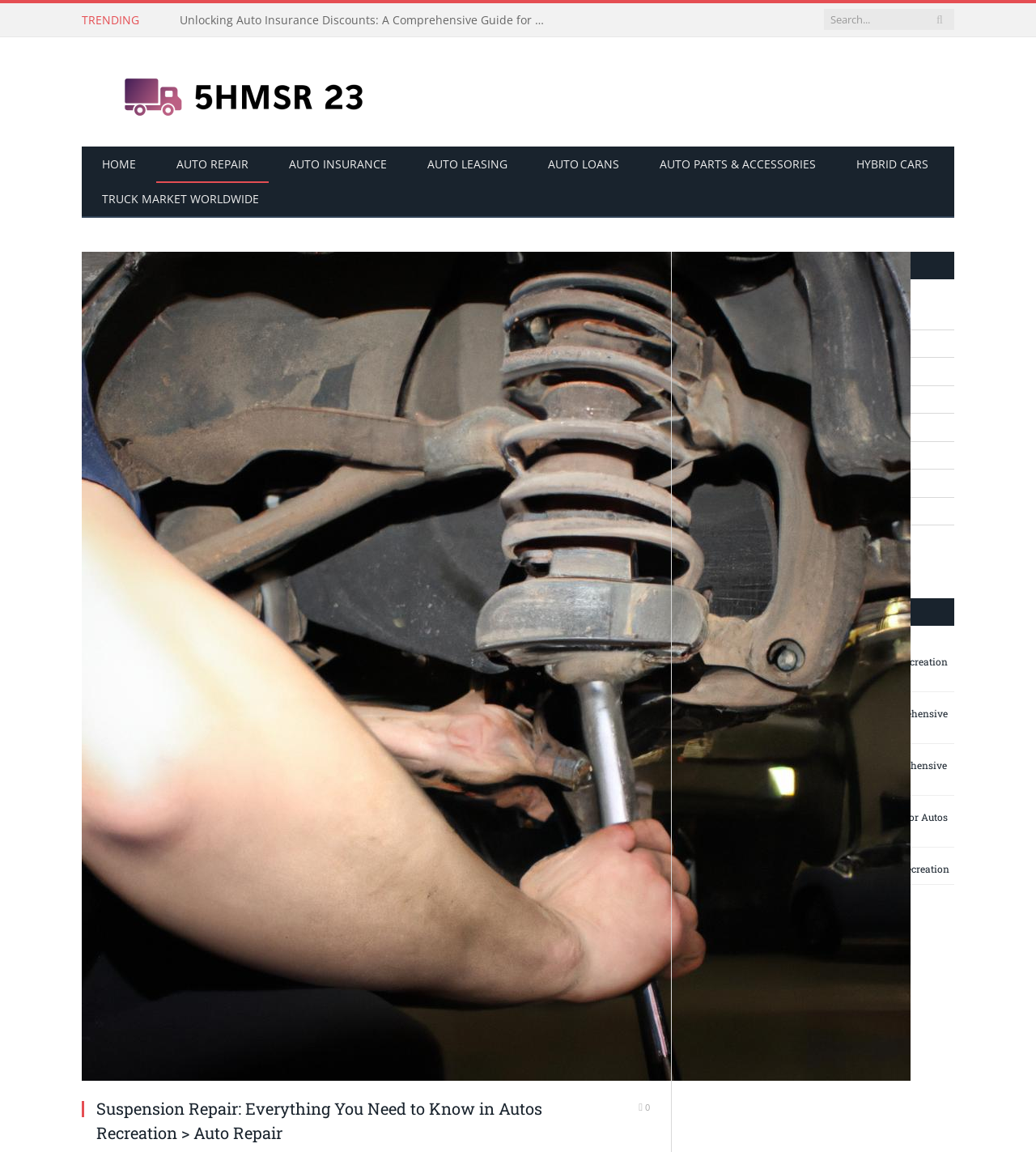Describe in detail what you see on the webpage.

This webpage is about suspension repair and auto-related topics. At the top, there is a "TRENDING" label, followed by a link to a comprehensive guide on auto insurance discounts. A search bar with a magnifying glass icon is located to the right of the trending label. 

Below the search bar, there are several links to different auto-related categories, including home, auto repair, auto insurance, auto leasing, auto loans, auto parts and accessories, hybrid cars, and truck market worldwide. 

To the right of these links, there is an image of a person working on a car suspension, accompanied by a heading that matches the webpage's title. A "0" icon with a circle around it is located to the right of the heading.

On the left side of the webpage, there is a section with several links to different categories, including auto insurance, auto leasing, auto loans, auto parts and accessories, auto repair, hybrid cars, truck market worldwide, and uncategorized. 

Below the categories section, there are recent posts with headings that include "Vehicle Maintenance Responsibilities", "Unlocking Auto Insurance Discounts", "Types of Coverage in Auto Insurance", "Transmission Repair", and "The Ultimate Guide: Wheels & Tires for Autos Recreation". Each of these headings has a corresponding link below it.